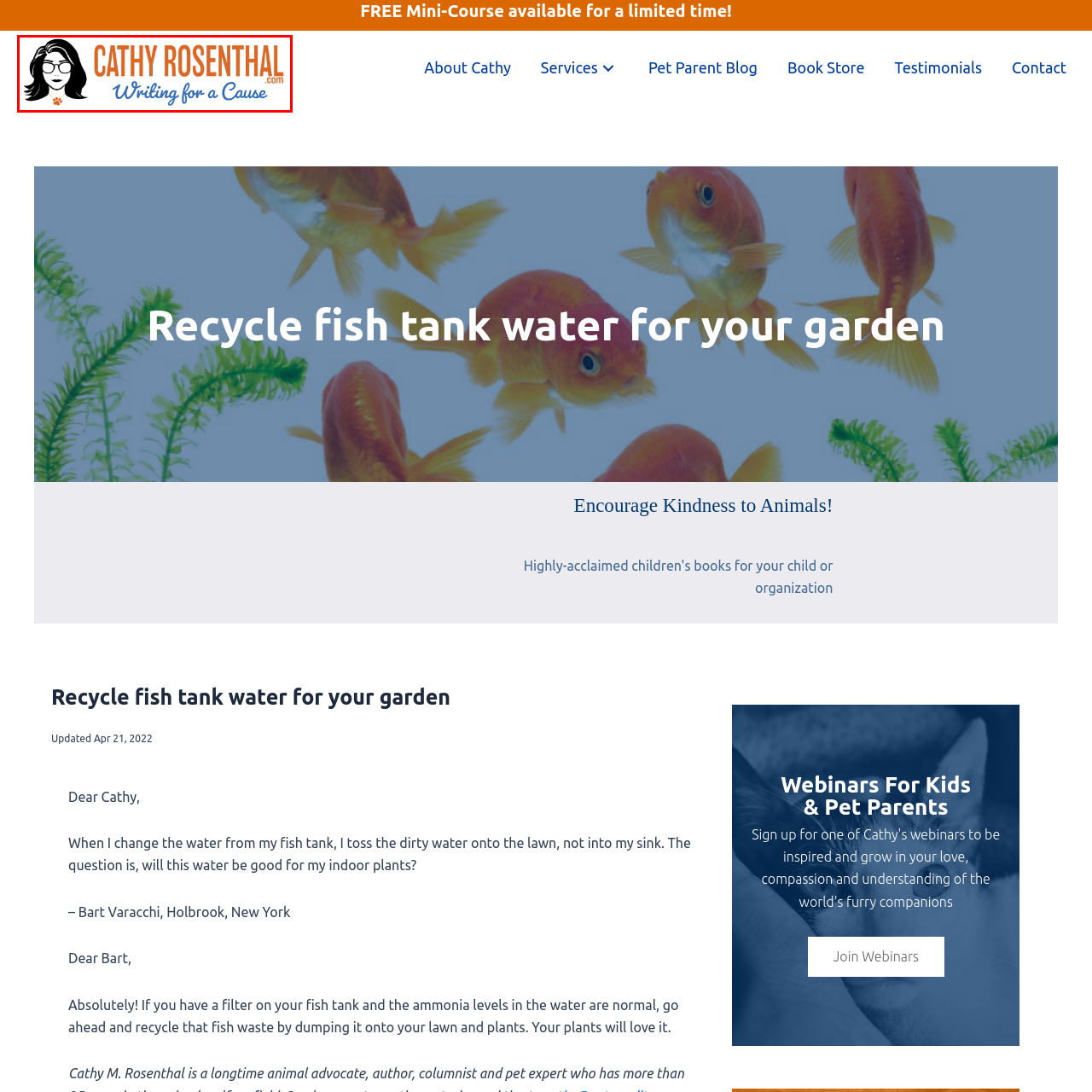What is the style of the tagline 'Writing for a Cause'?
Focus on the image bounded by the red box and reply with a one-word or phrase answer.

Soft blue script